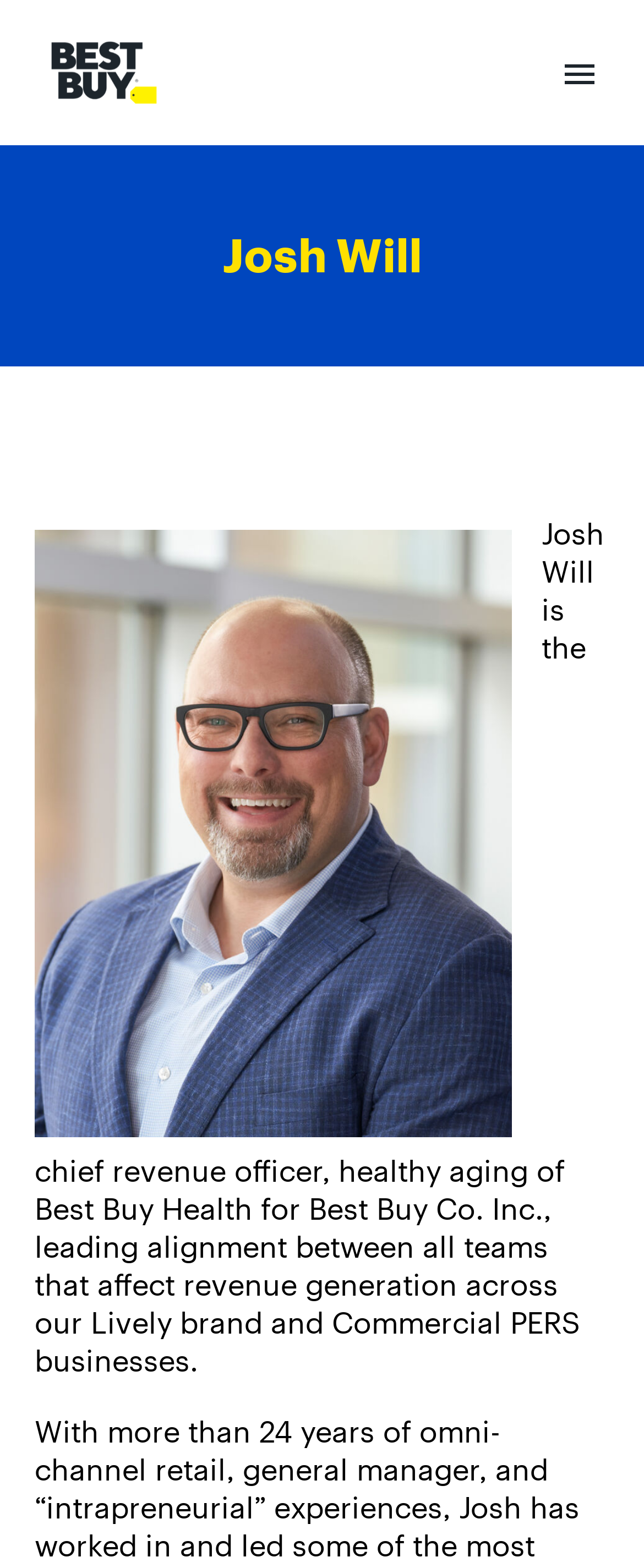Determine the bounding box for the HTML element described here: "Primary Menu". The coordinates should be given as [left, top, right, bottom] with each number being a float between 0 and 1.

[0.854, 0.032, 0.946, 0.064]